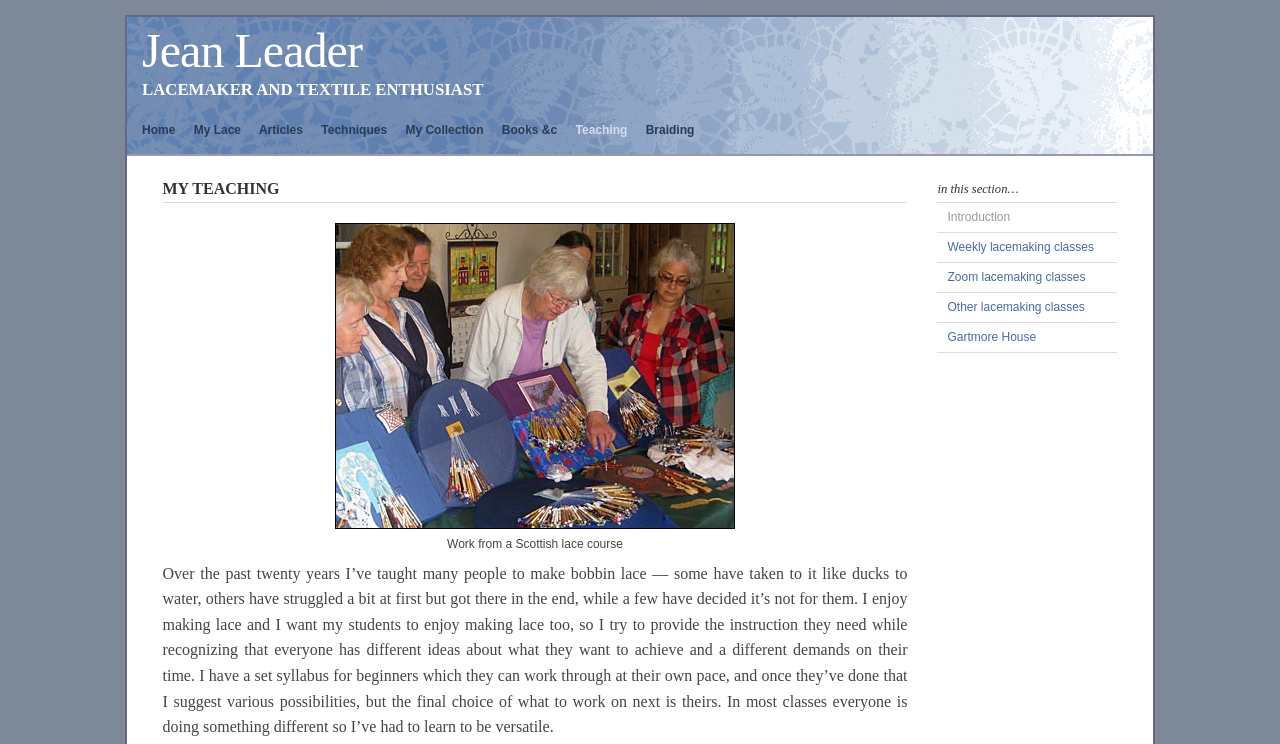Pinpoint the bounding box coordinates of the element to be clicked to execute the instruction: "Explore 'Gartmore House' classes".

[0.732, 0.435, 0.873, 0.474]